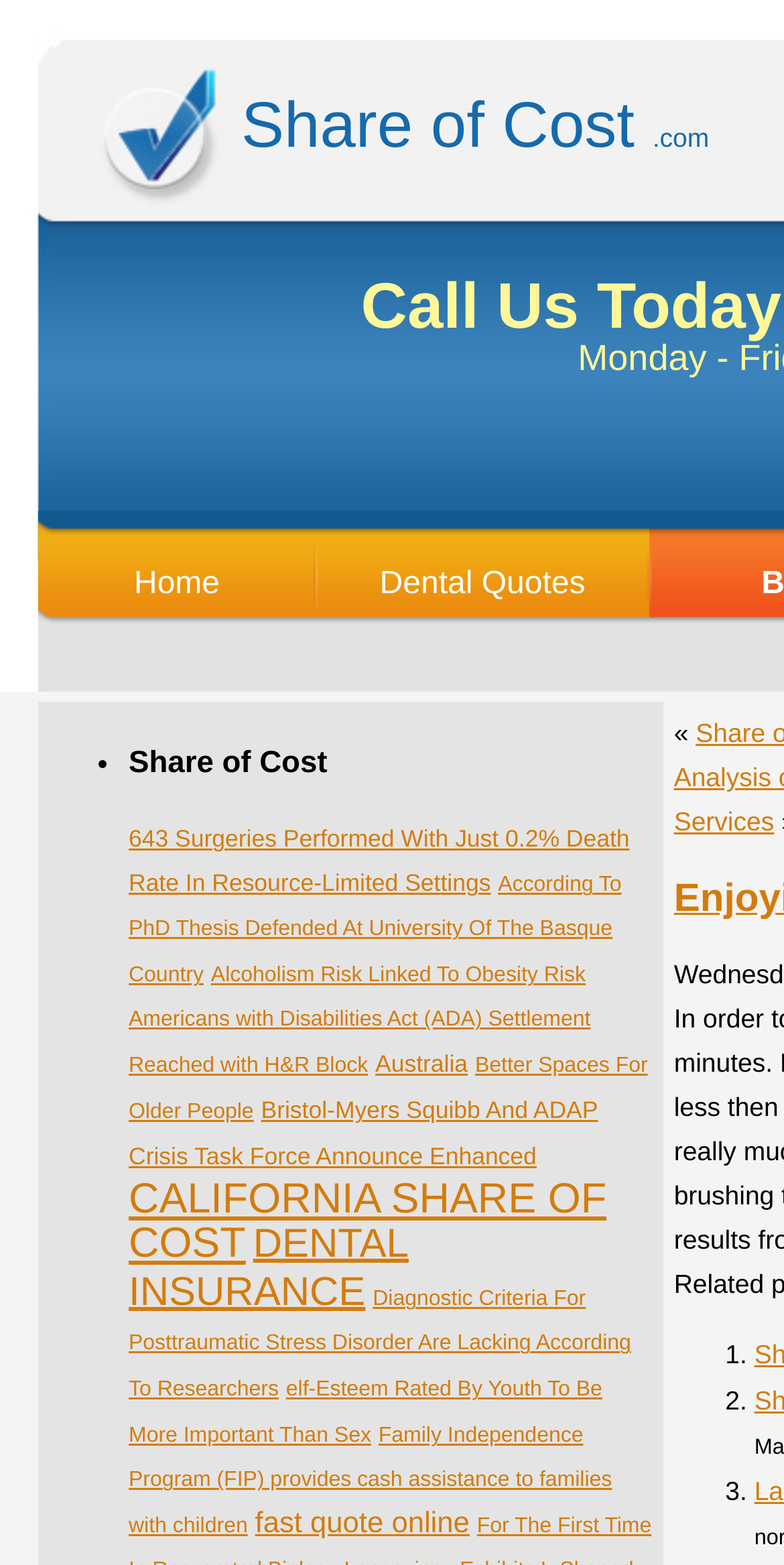Pinpoint the bounding box coordinates of the clickable area necessary to execute the following instruction: "Get a 'fast quote online'". The coordinates should be given as four float numbers between 0 and 1, namely [left, top, right, bottom].

[0.325, 0.964, 0.599, 0.985]